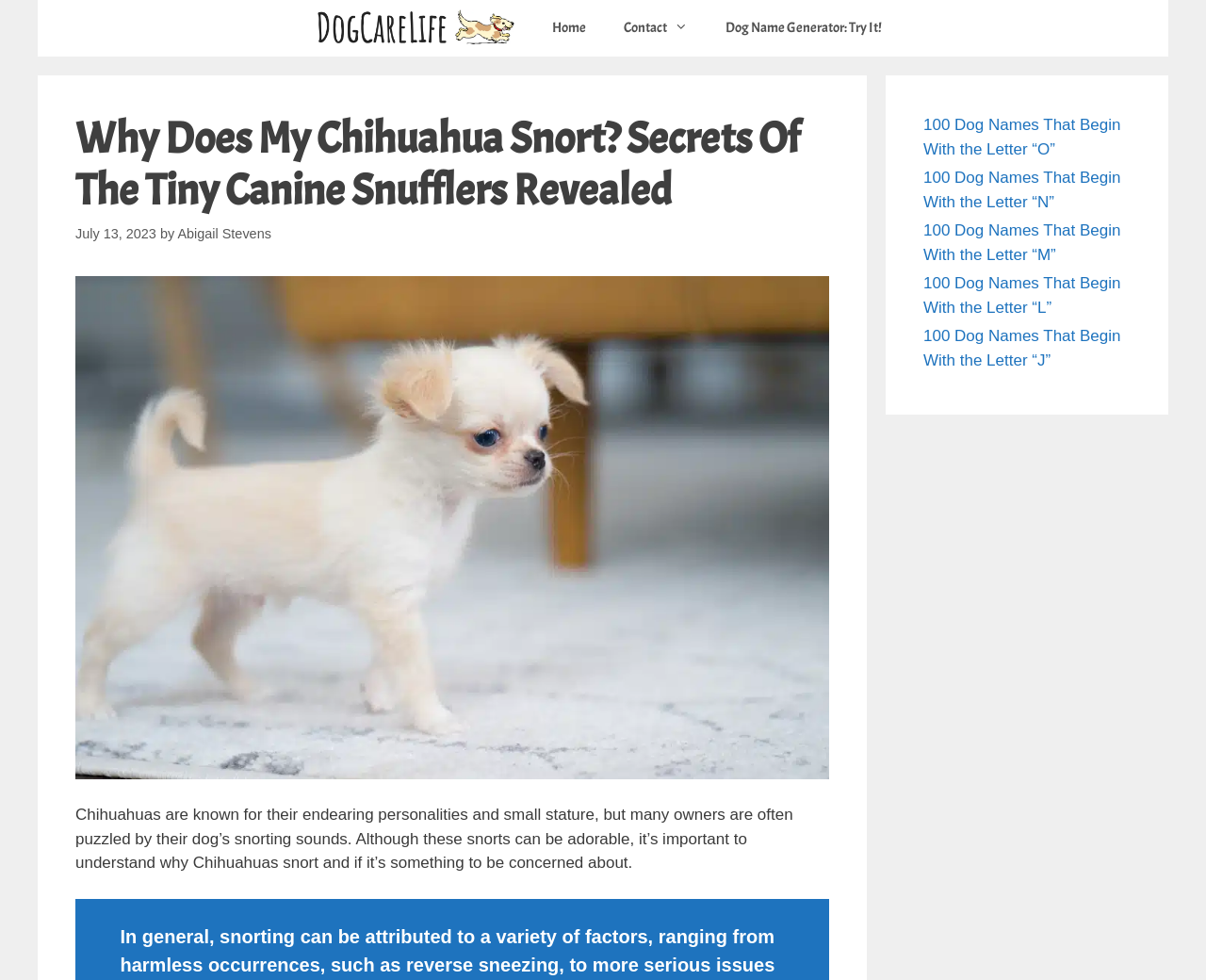Locate the bounding box coordinates of the area where you should click to accomplish the instruction: "read article about Chihuahua snorting".

[0.062, 0.822, 0.658, 0.89]